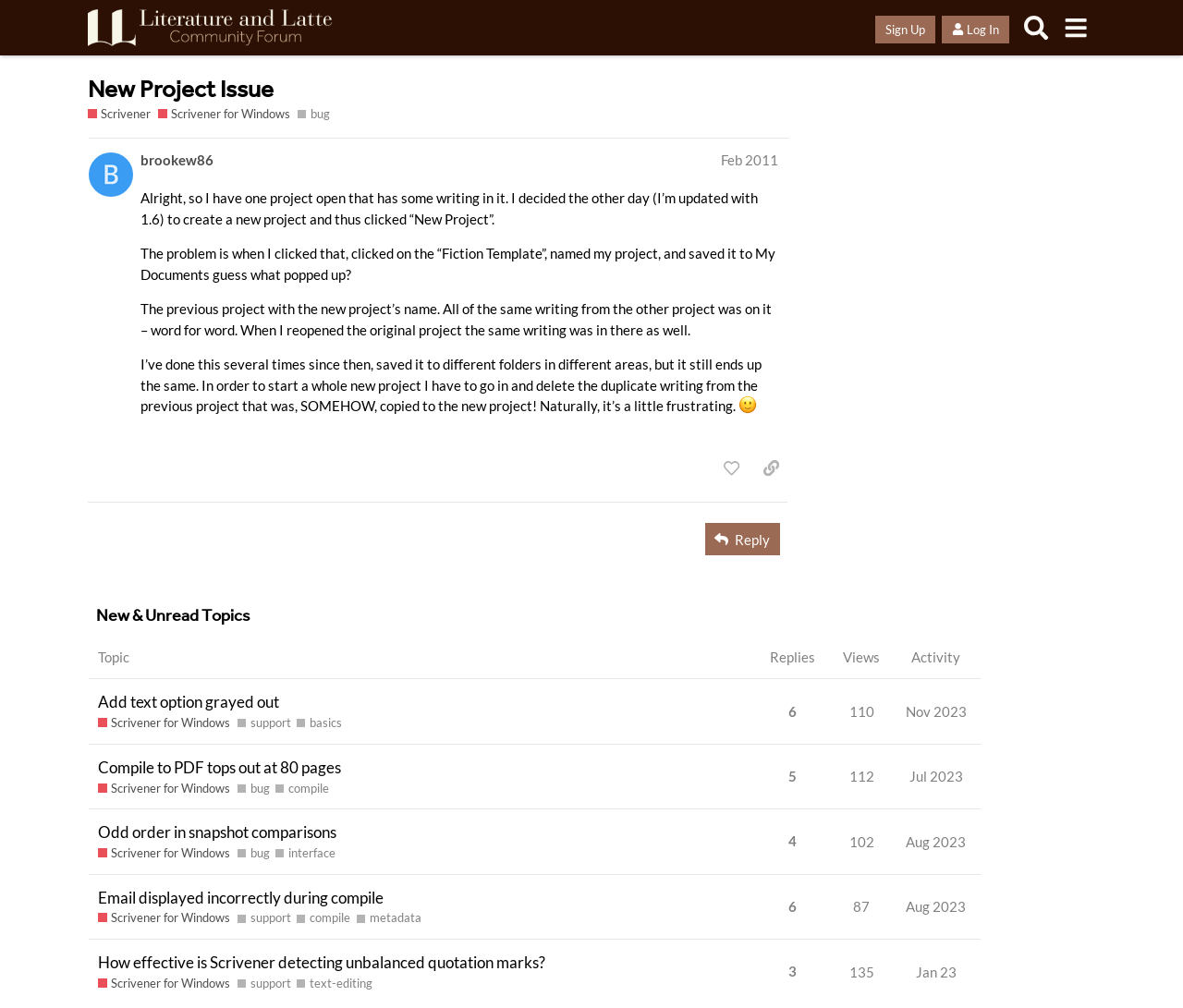Please identify the bounding box coordinates of where to click in order to follow the instruction: "Click on the 'Reply' button".

[0.596, 0.519, 0.659, 0.551]